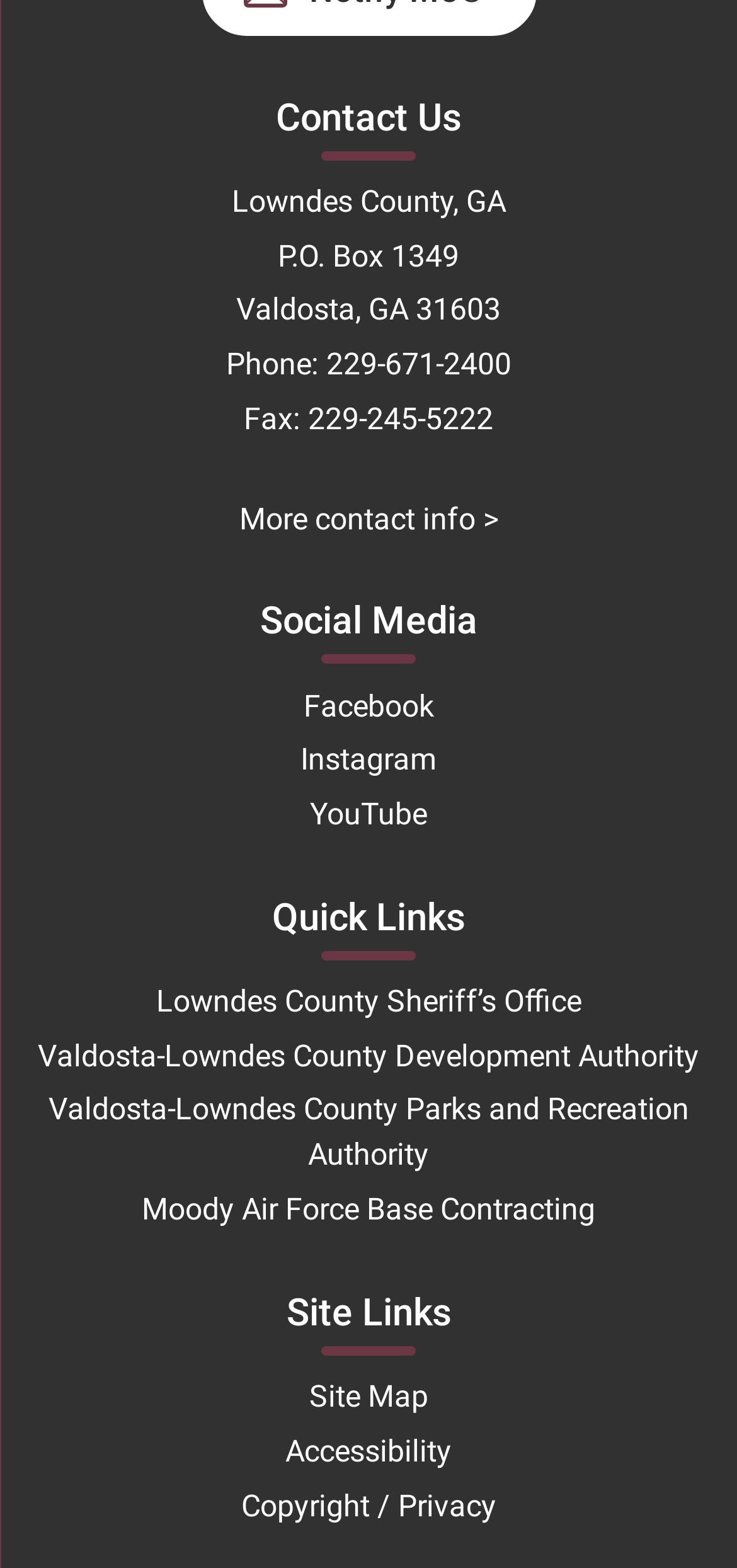Extract the bounding box coordinates for the UI element described by the text: "@Robo 3T". The coordinates should be in the form of [left, top, right, bottom] with values between 0 and 1.

None